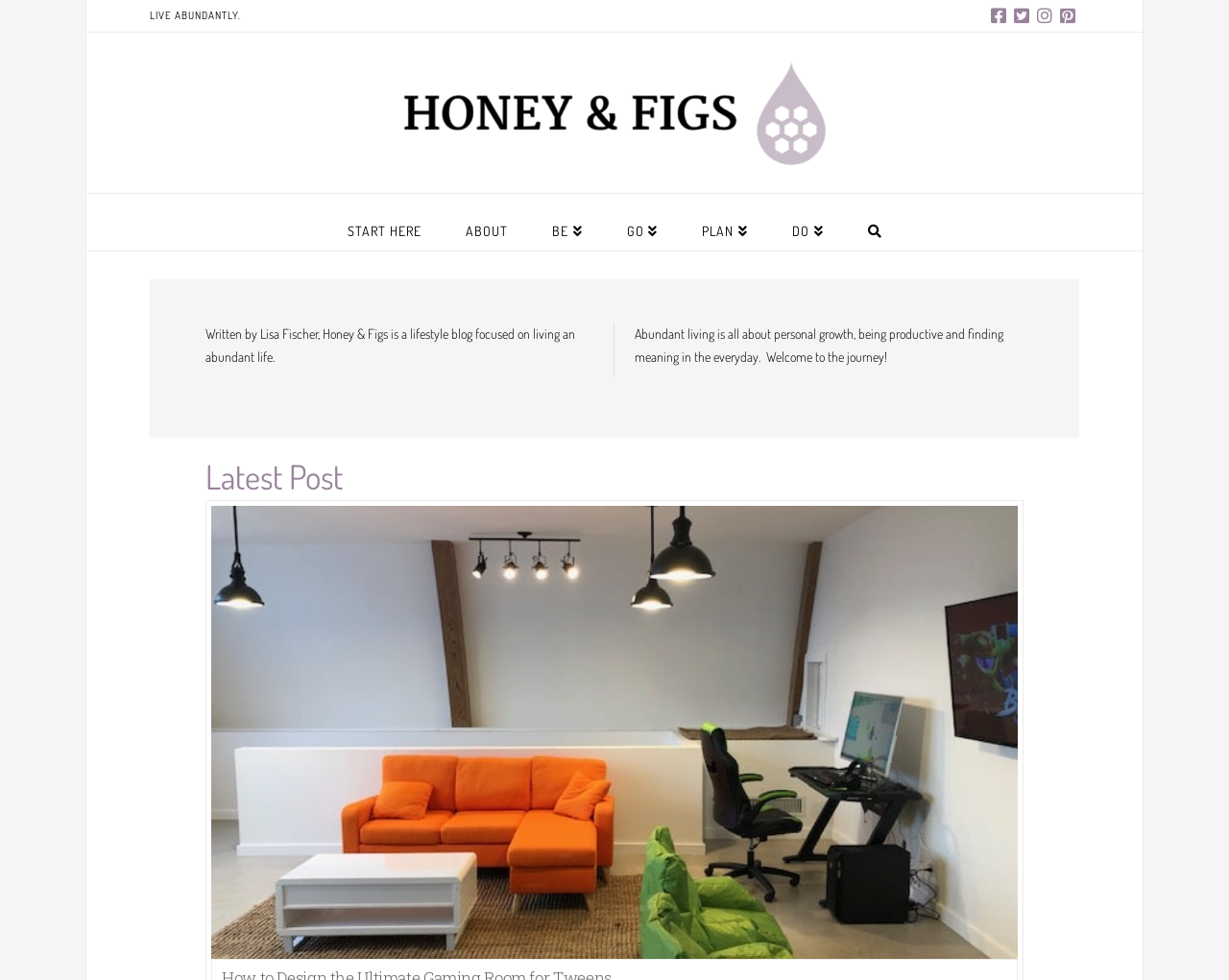What is the name of the lifestyle blog?
We need a detailed and meticulous answer to the question.

I found the answer by looking at the link element with the text 'Honey and Figs' and an image with the same name, which suggests that it is the name of the lifestyle blog.